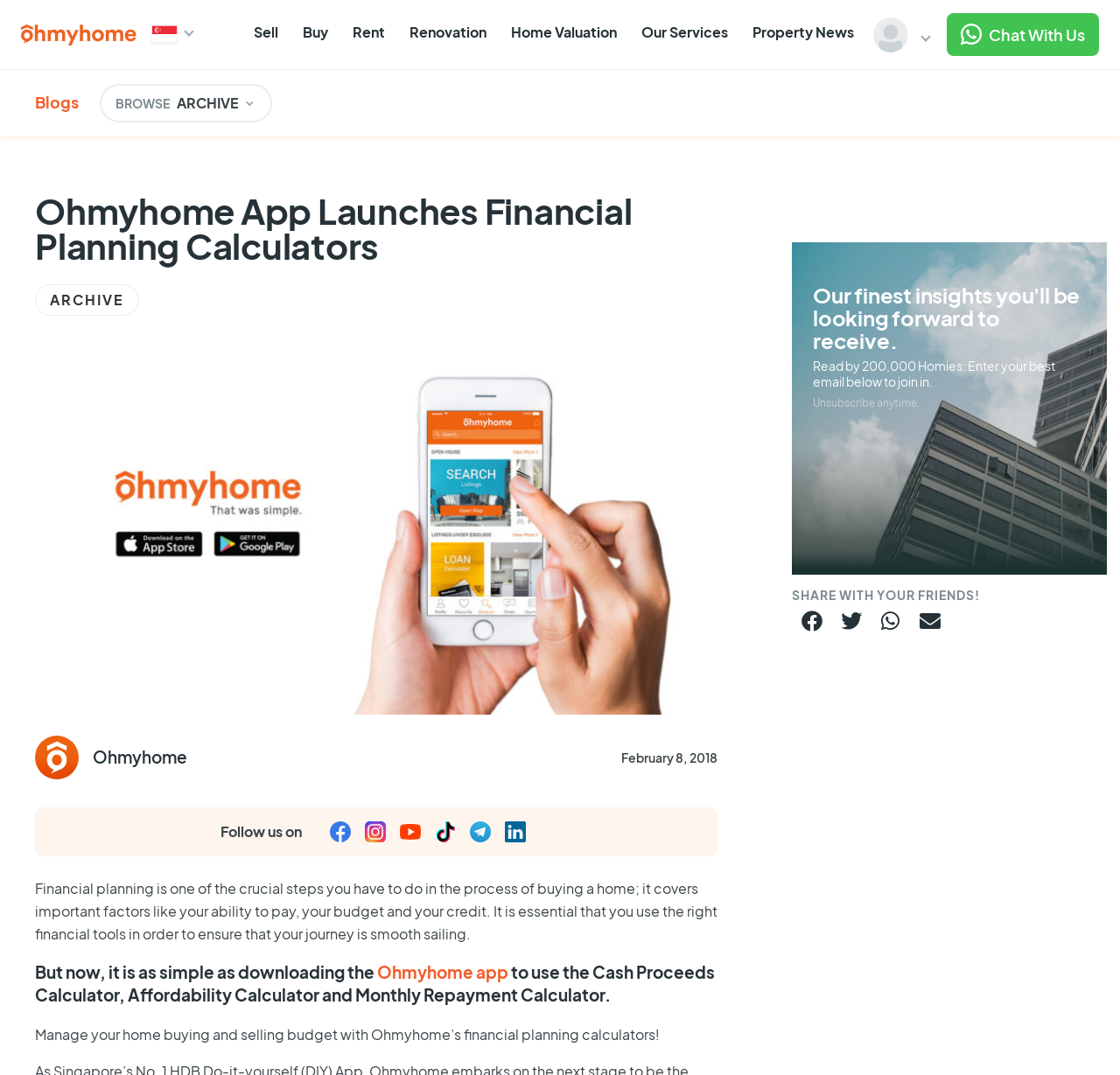Determine the bounding box coordinates of the area to click in order to meet this instruction: "Click on Sell".

[0.22, 0.003, 0.254, 0.058]